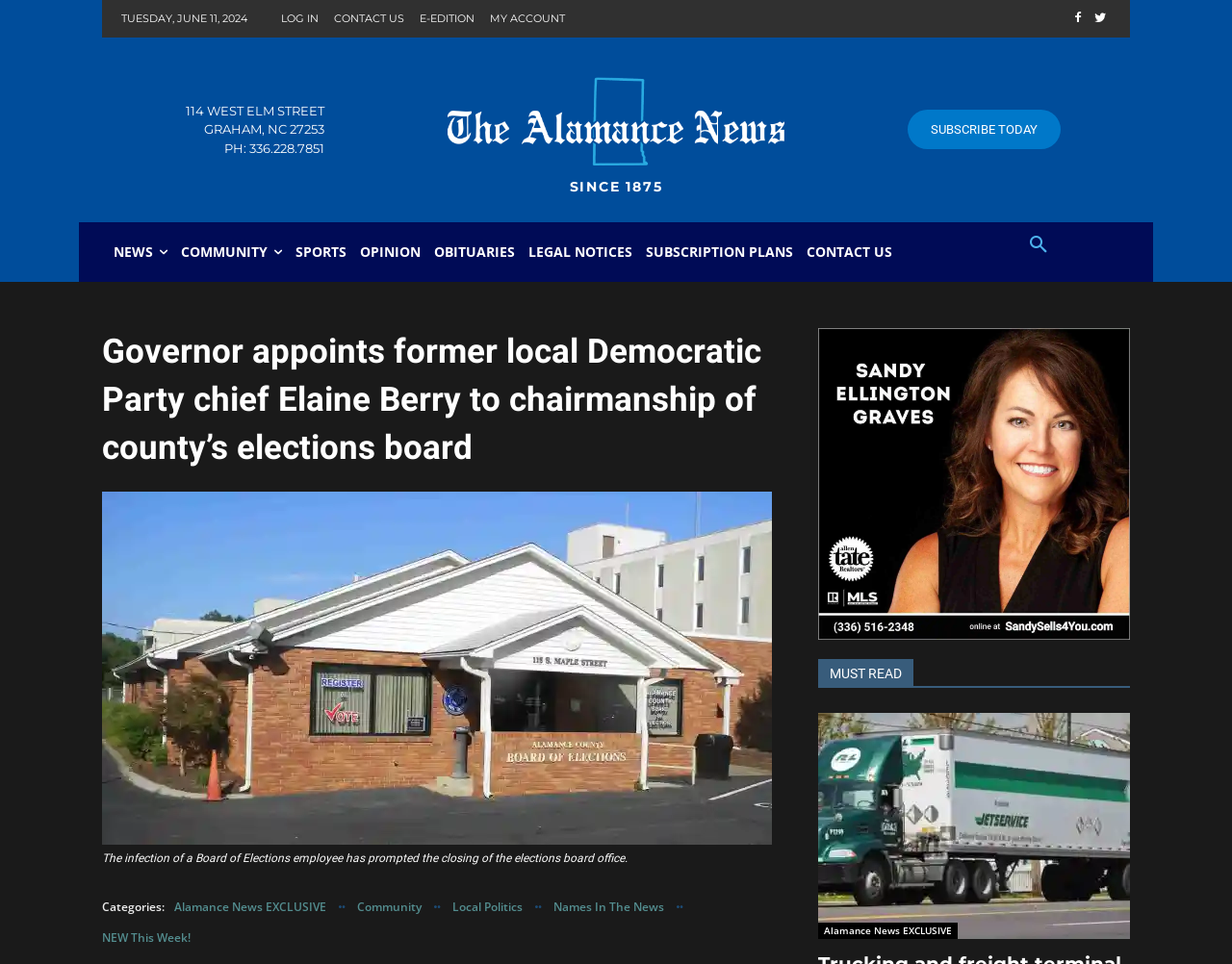Find the bounding box coordinates of the element I should click to carry out the following instruction: "Click the 'Menu' button".

None